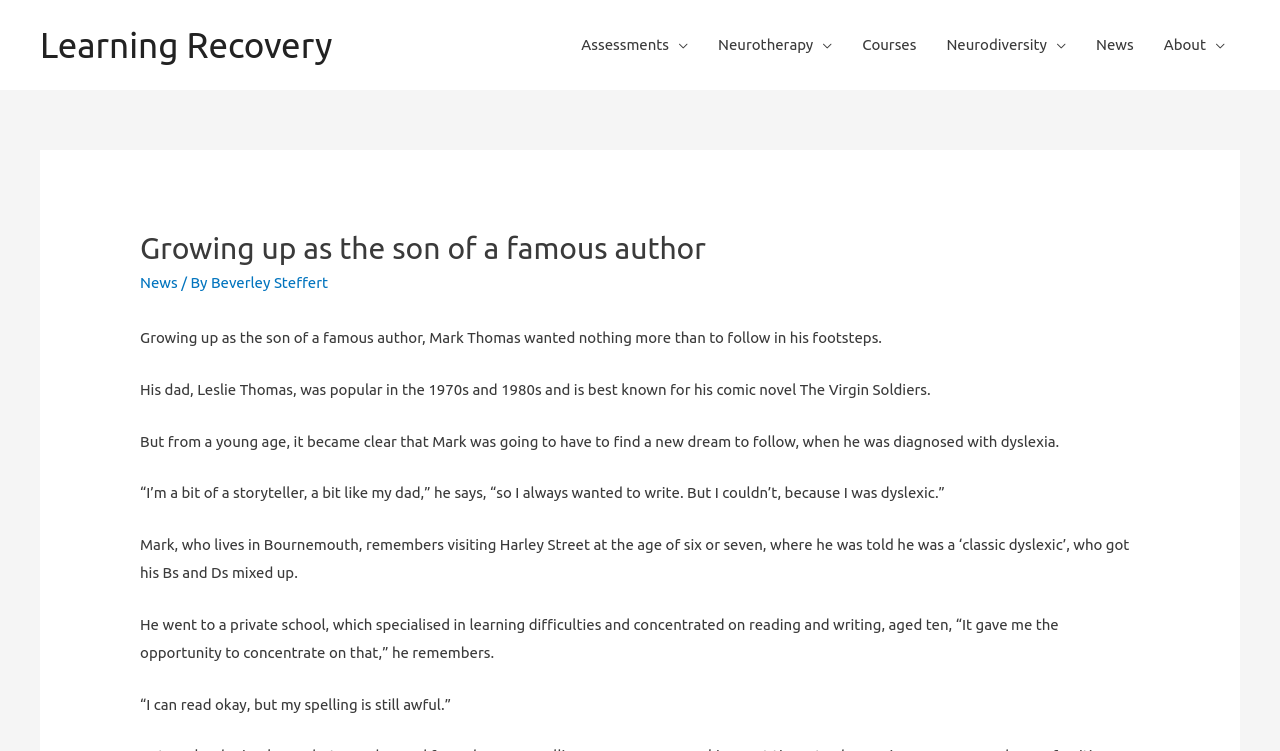Please determine the bounding box coordinates of the element's region to click for the following instruction: "Read the article about Mark Thomas".

[0.109, 0.306, 0.891, 0.354]